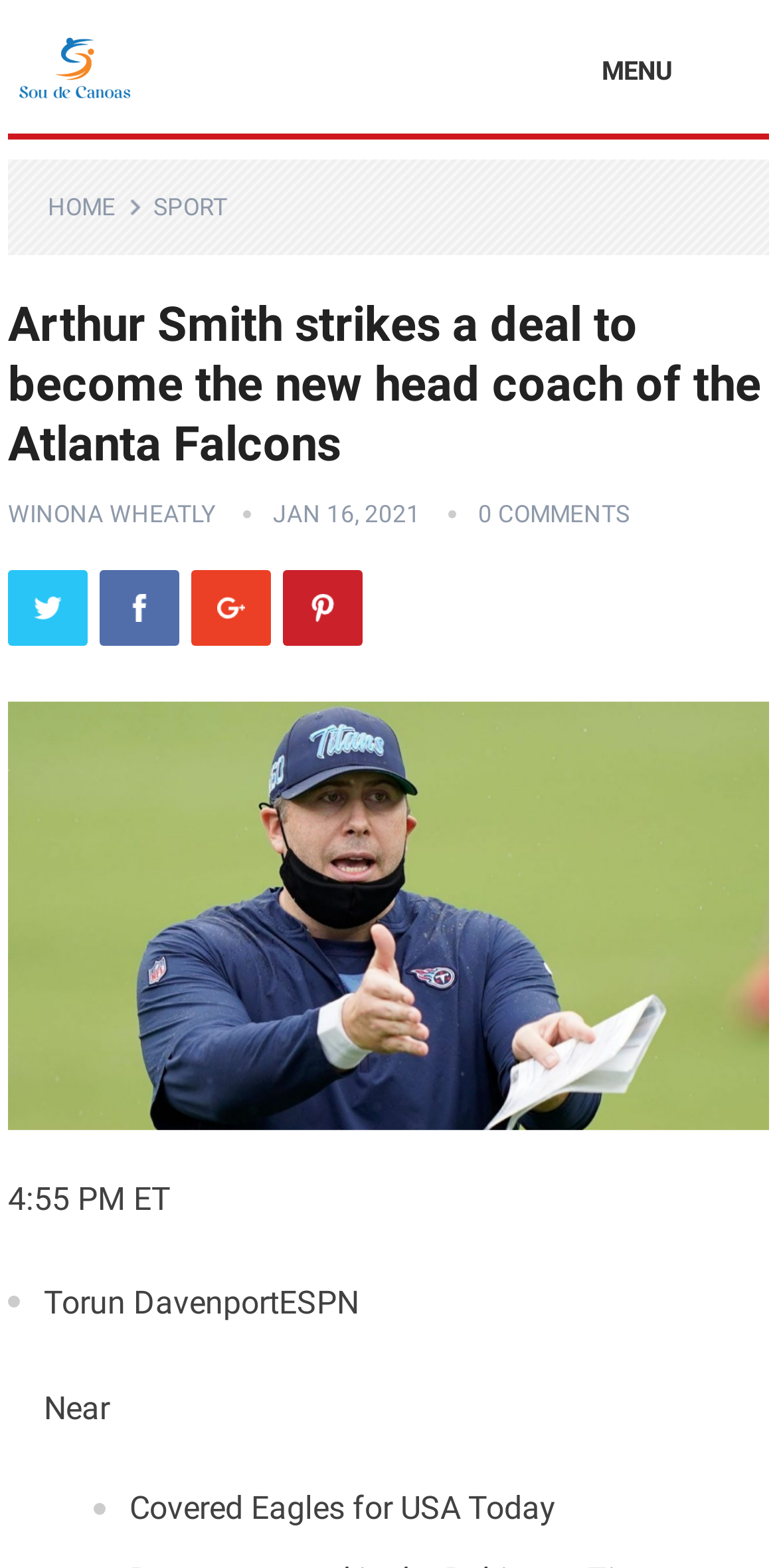What is the name of the new head coach of the Atlanta Falcons?
Analyze the image and provide a thorough answer to the question.

The answer can be found in the heading of the webpage, which states 'Arthur Smith strikes a deal to become the new head coach of the Atlanta Falcons'.